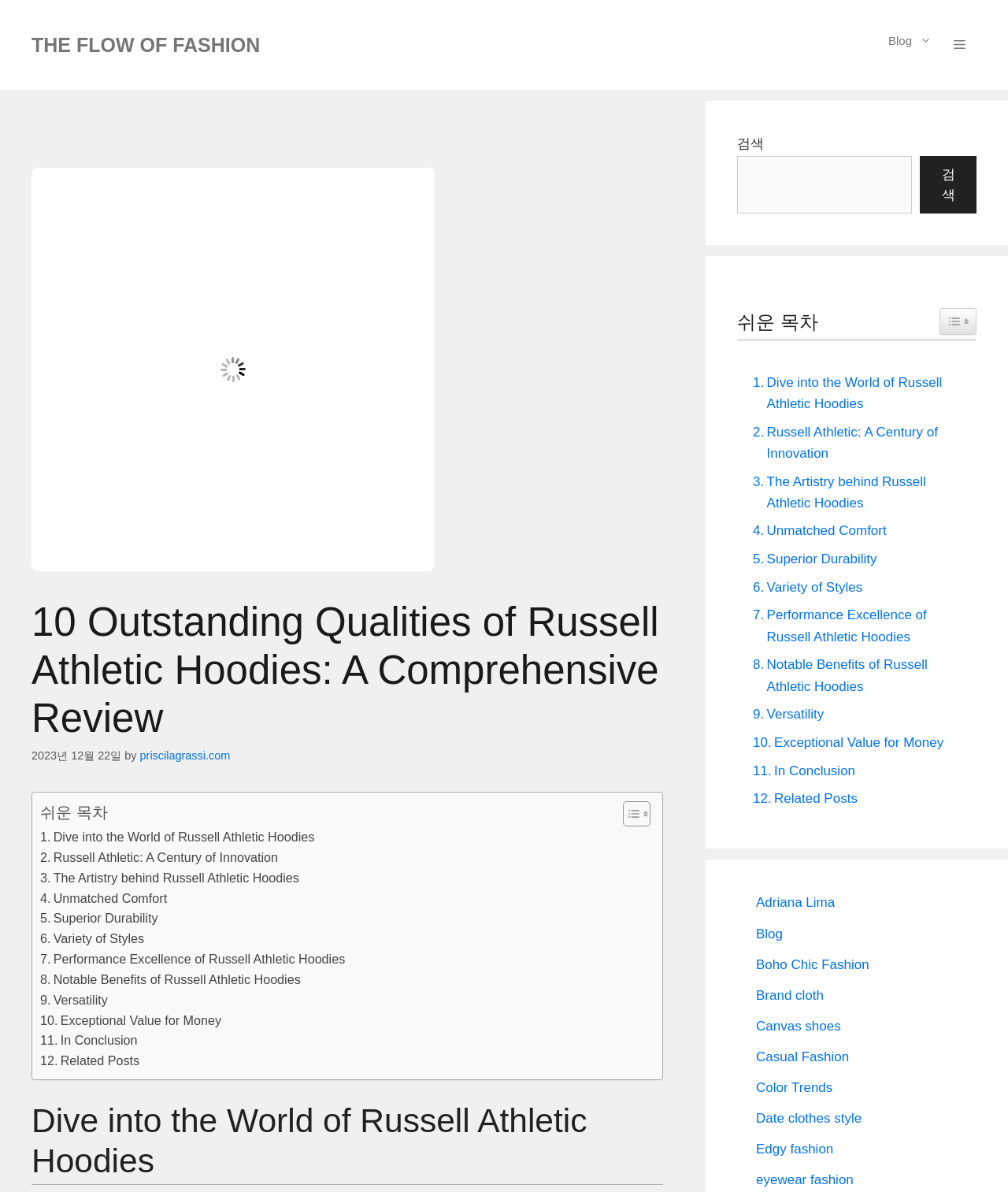Identify the bounding box coordinates of the clickable region required to complete the instruction: "Read the 'Dive into the World of Russell Athletic Hoodies' article". The coordinates should be given as four float numbers within the range of 0 and 1, i.e., [left, top, right, bottom].

[0.04, 0.694, 0.312, 0.711]